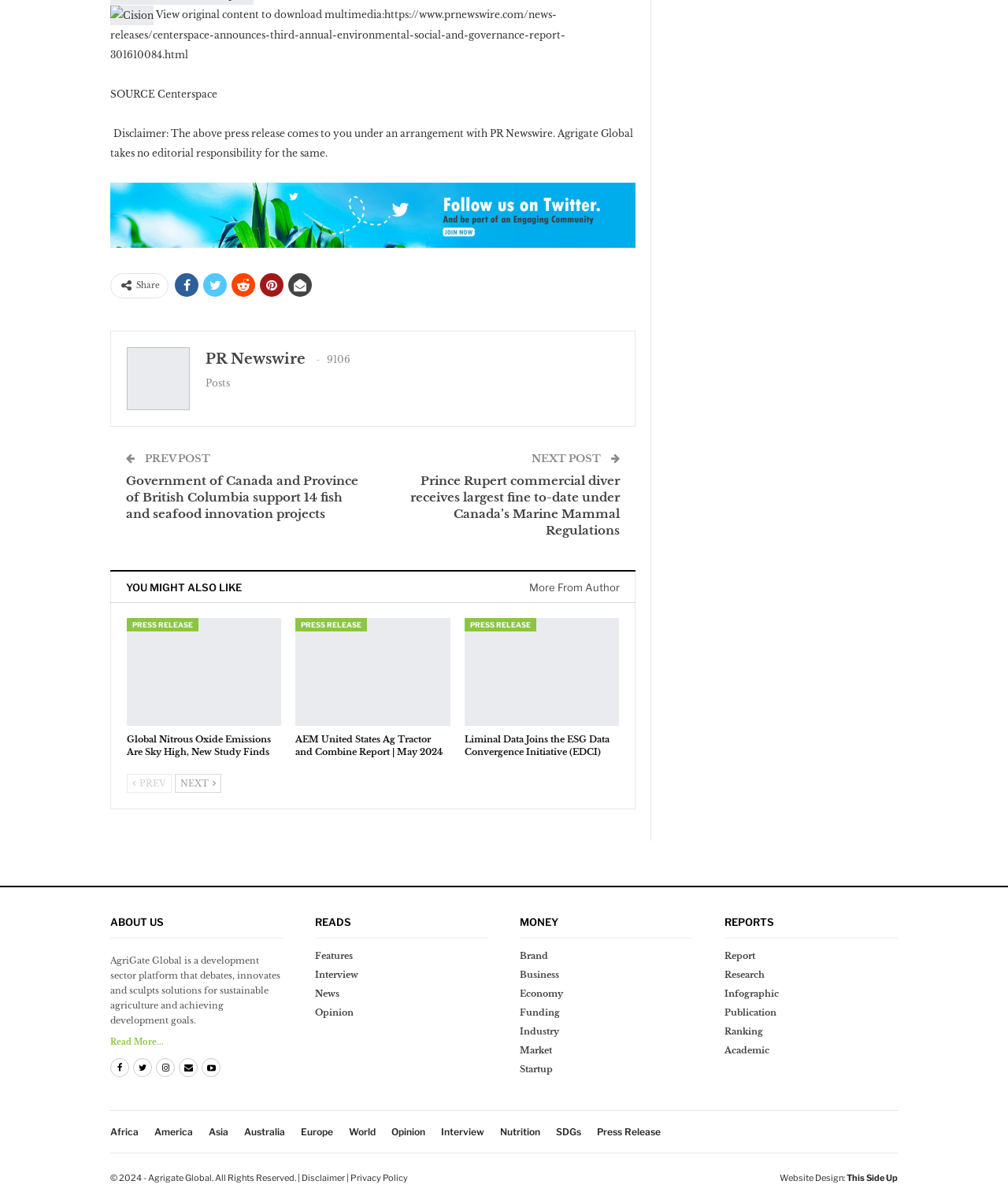What is the source of the press release?
Please answer the question with a detailed and comprehensive explanation.

The source of the press release can be found in the section where it says 'SOURCE Centerspace', which is located near the top of the webpage.